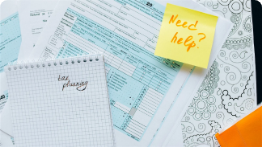Answer the following query with a single word or phrase:
What color is the sticky note?

brightly colored